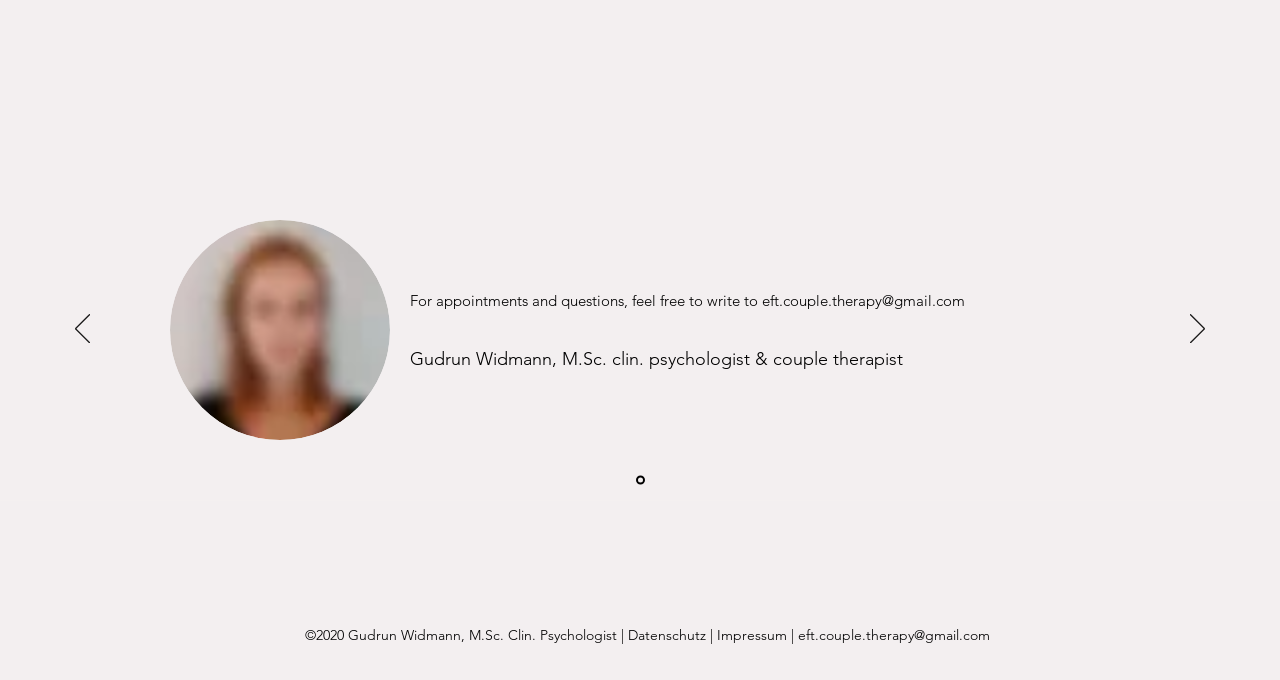What is the email address for appointments and questions?
Provide an in-depth answer to the question, covering all aspects.

I found a static text that says 'For appointments and questions, feel free to write to ' followed by a link to the email address 'eft.couple.therapy@gmail.com'.